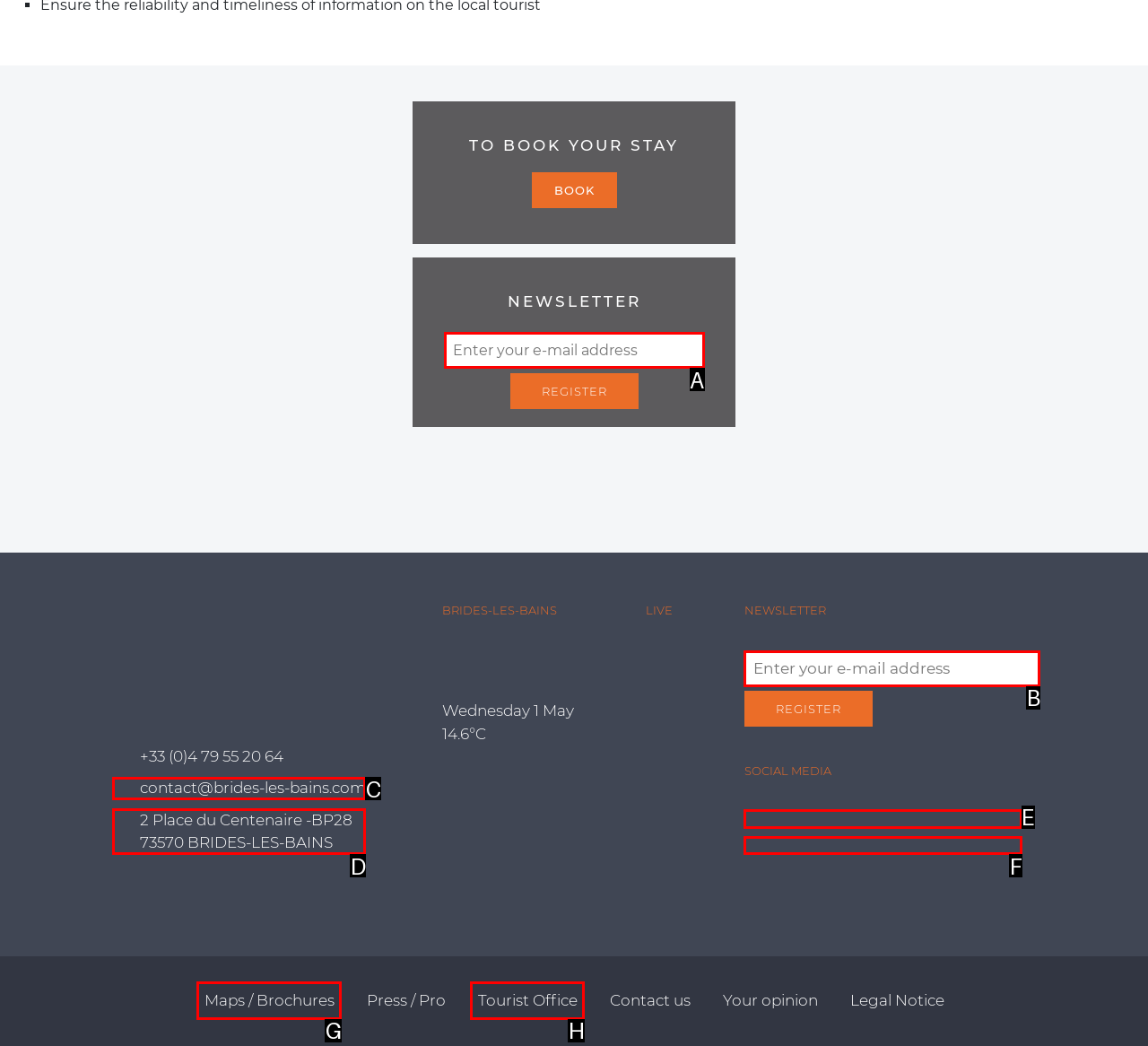Identify the appropriate lettered option to execute the following task: Visit Facebook page
Respond with the letter of the selected choice.

E